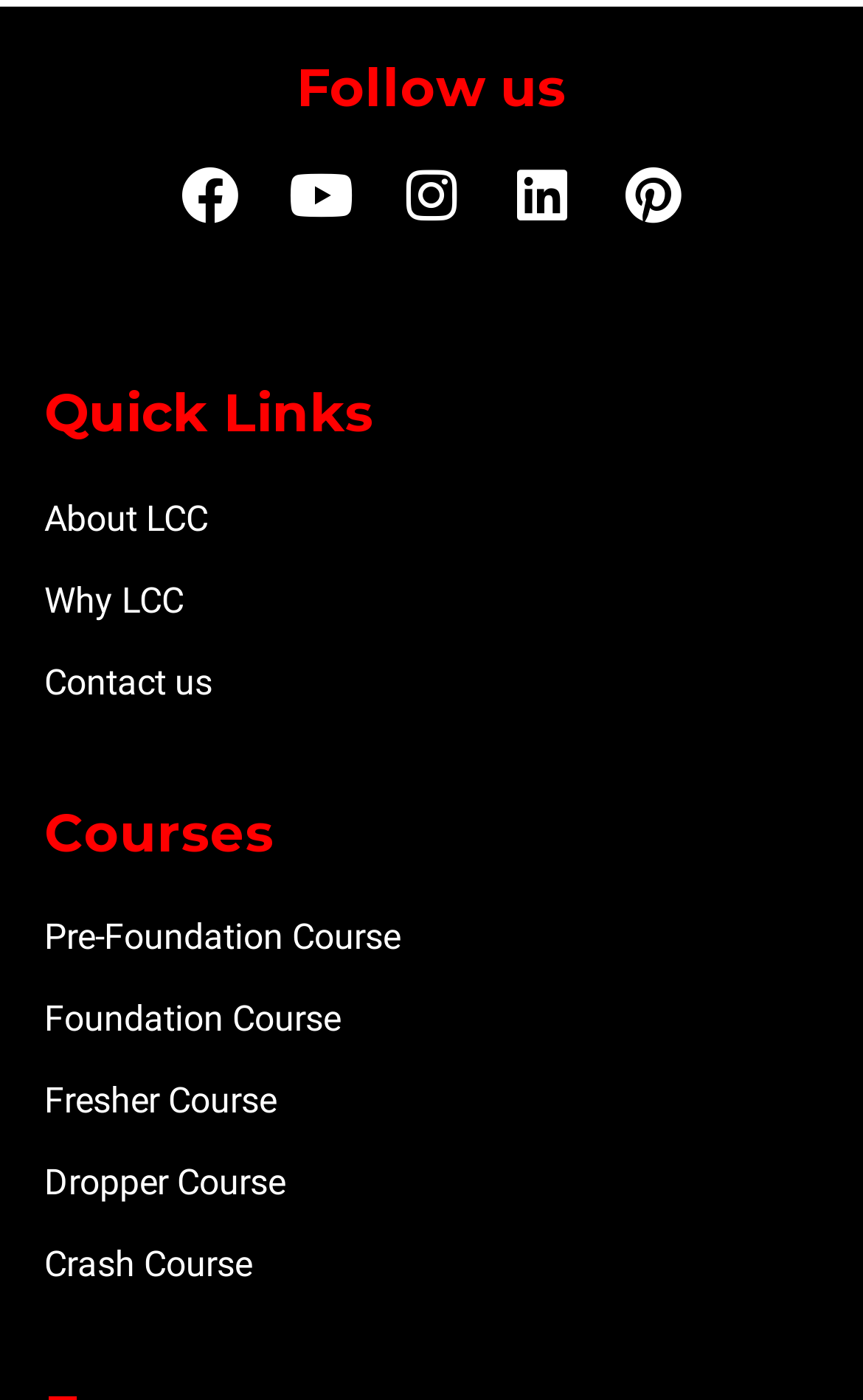Find the bounding box coordinates of the element to click in order to complete this instruction: "Follow us on Facebook". The bounding box coordinates must be four float numbers between 0 and 1, denoted as [left, top, right, bottom].

[0.21, 0.119, 0.277, 0.16]